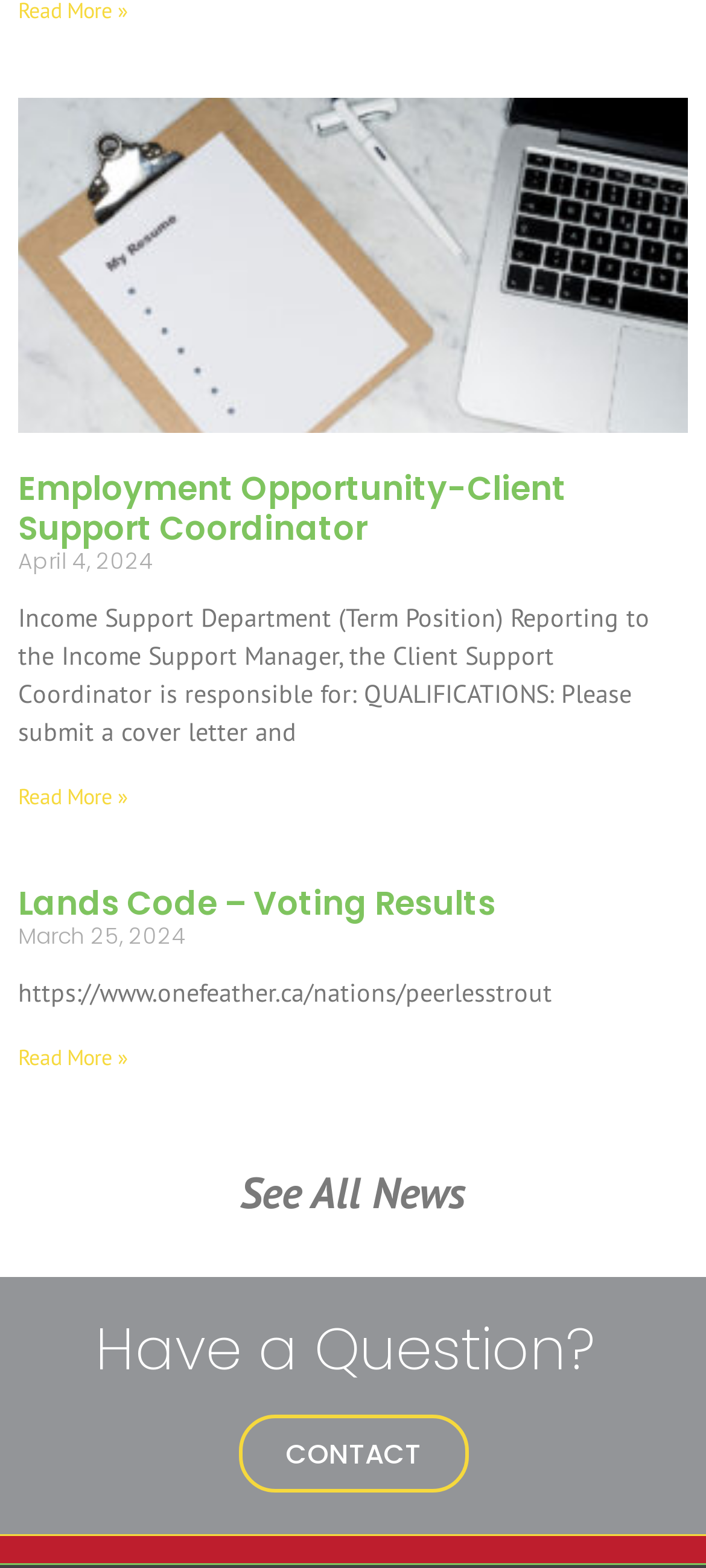Please reply to the following question using a single word or phrase: 
What is the title of the first news article?

Employment Opportunity-Client Support Coordinator